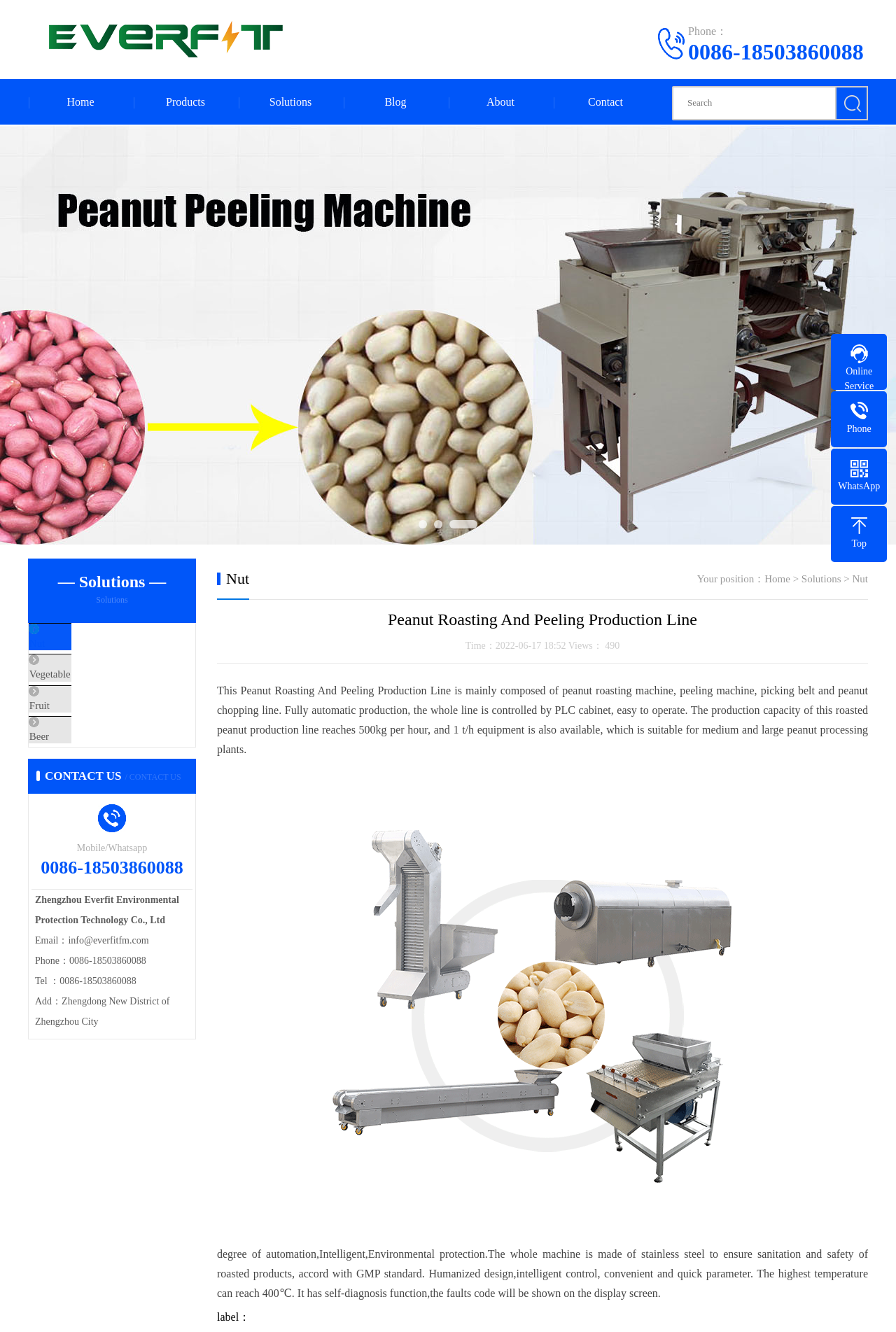Extract the primary heading text from the webpage.

Peanut Roasting And Peeling Production Line